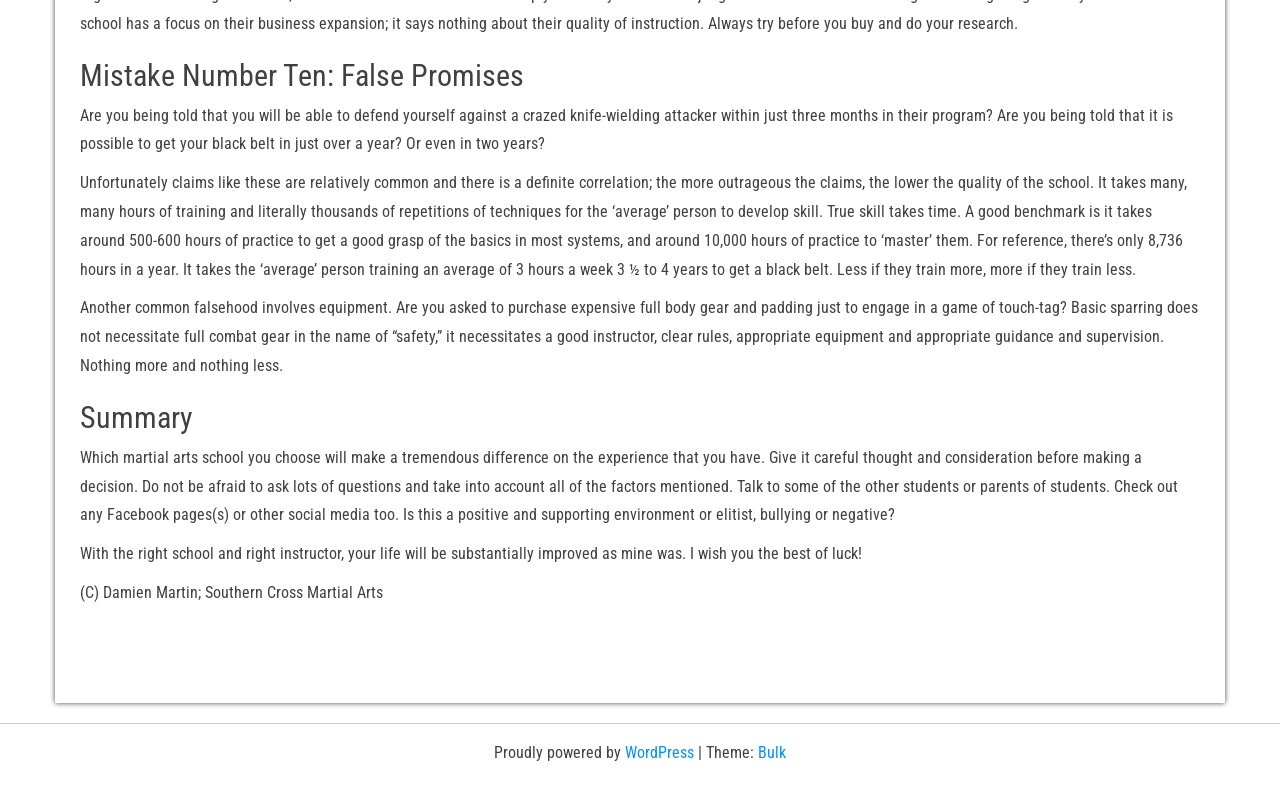What is the purpose of full body gear and padding in martial arts?
Using the details shown in the screenshot, provide a comprehensive answer to the question.

The webpage states that full body gear and padding are not necessary for basic sparring, and that a good instructor, clear rules, appropriate equipment, and guidance are more important. This is mentioned in the third paragraph of the webpage.